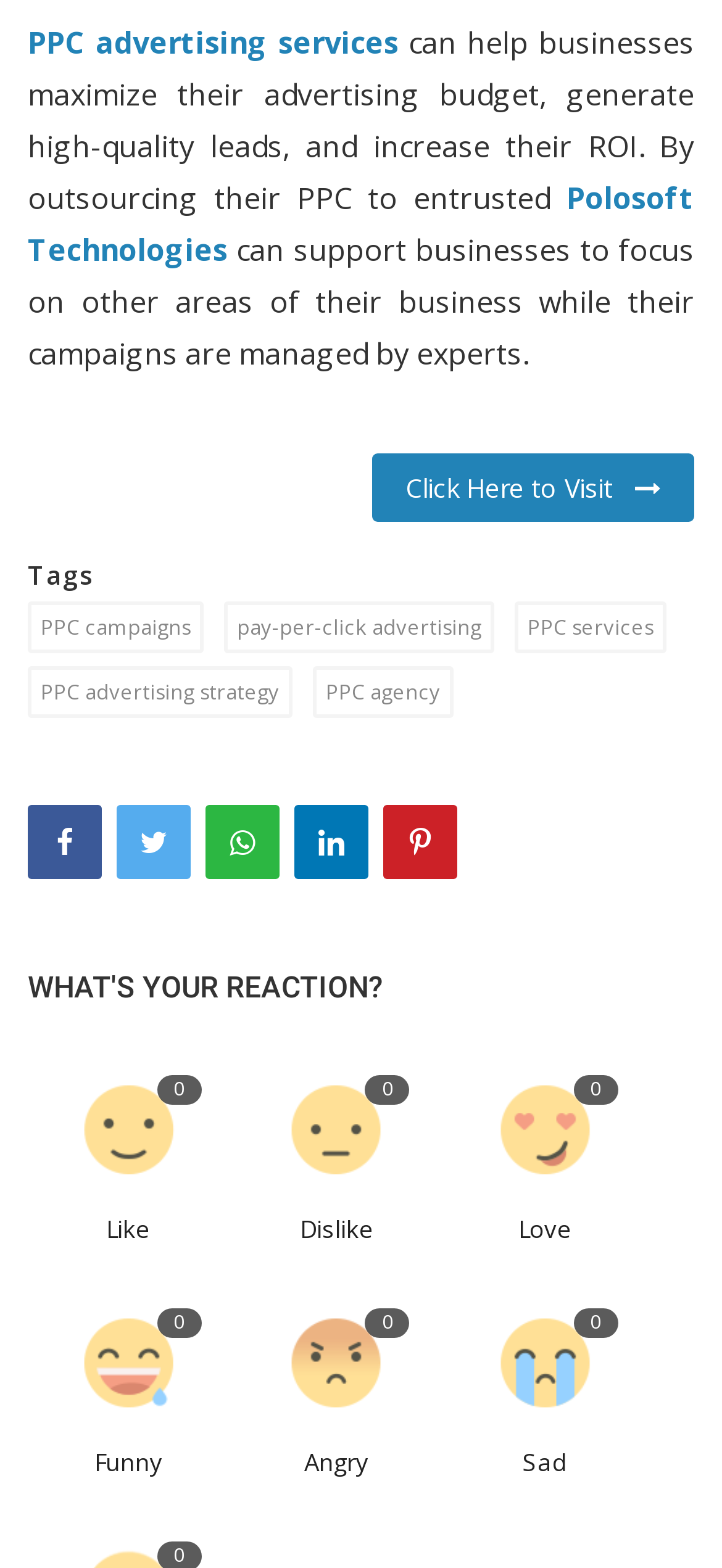Can you pinpoint the bounding box coordinates for the clickable element required for this instruction: "Click on PPC advertising services"? The coordinates should be four float numbers between 0 and 1, i.e., [left, top, right, bottom].

[0.038, 0.015, 0.552, 0.041]